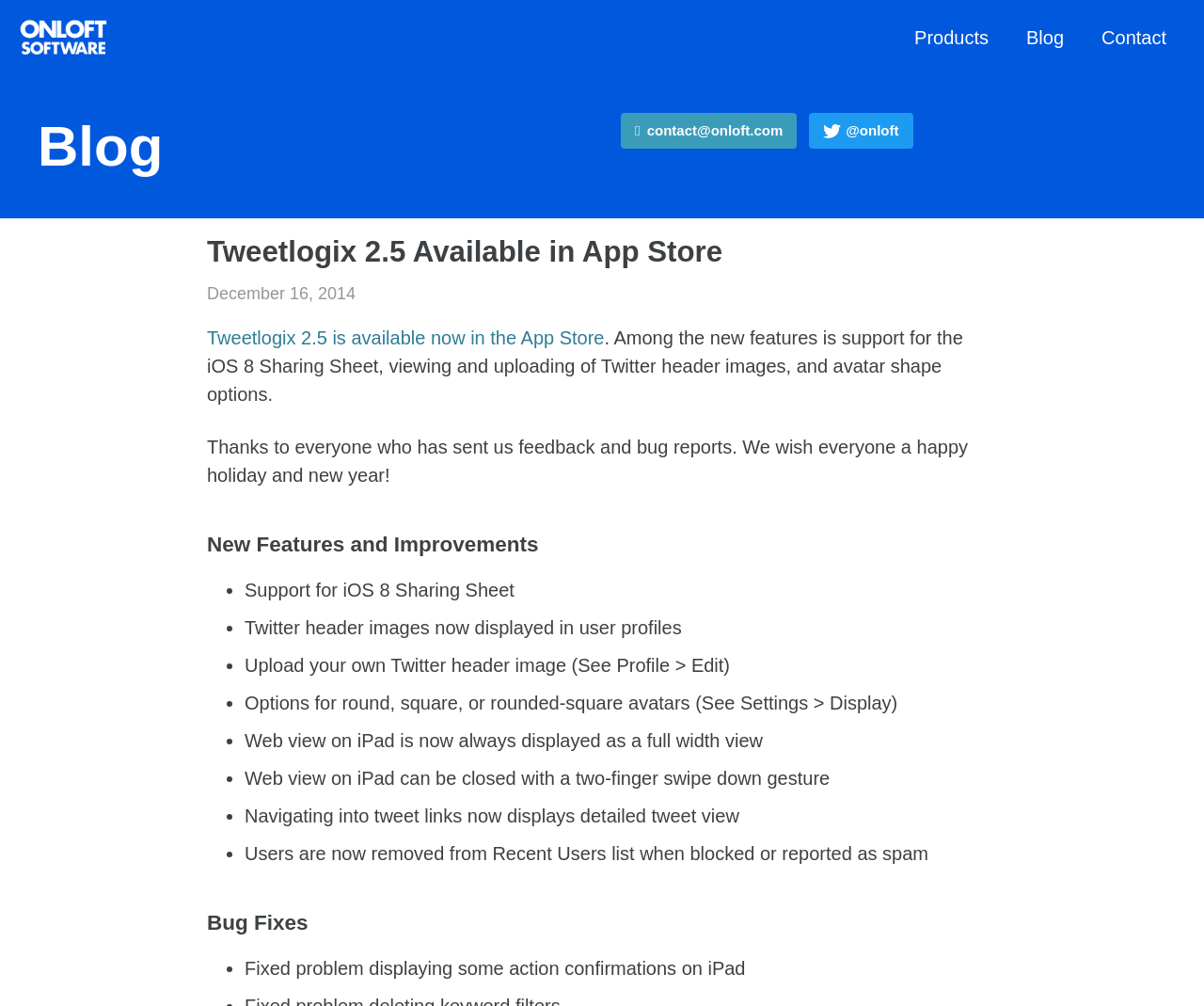Provide a brief response to the question below using one word or phrase:
What is the shape option for avatars in Tweetlogix 2.5?

Round, square, or rounded-square